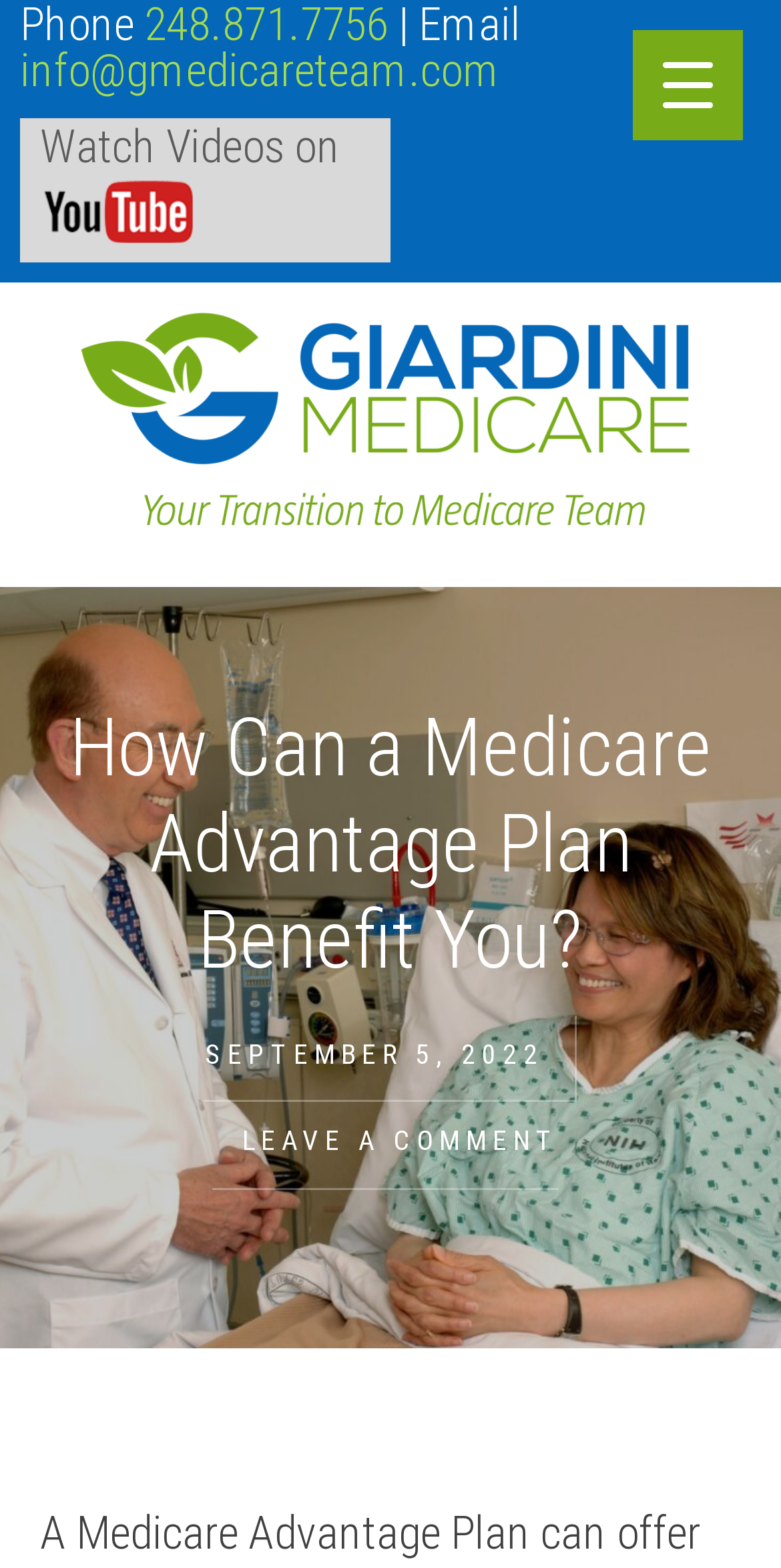Provide a brief response to the question below using a single word or phrase: 
What is the email address to contact?

info@gmedicareteam.com